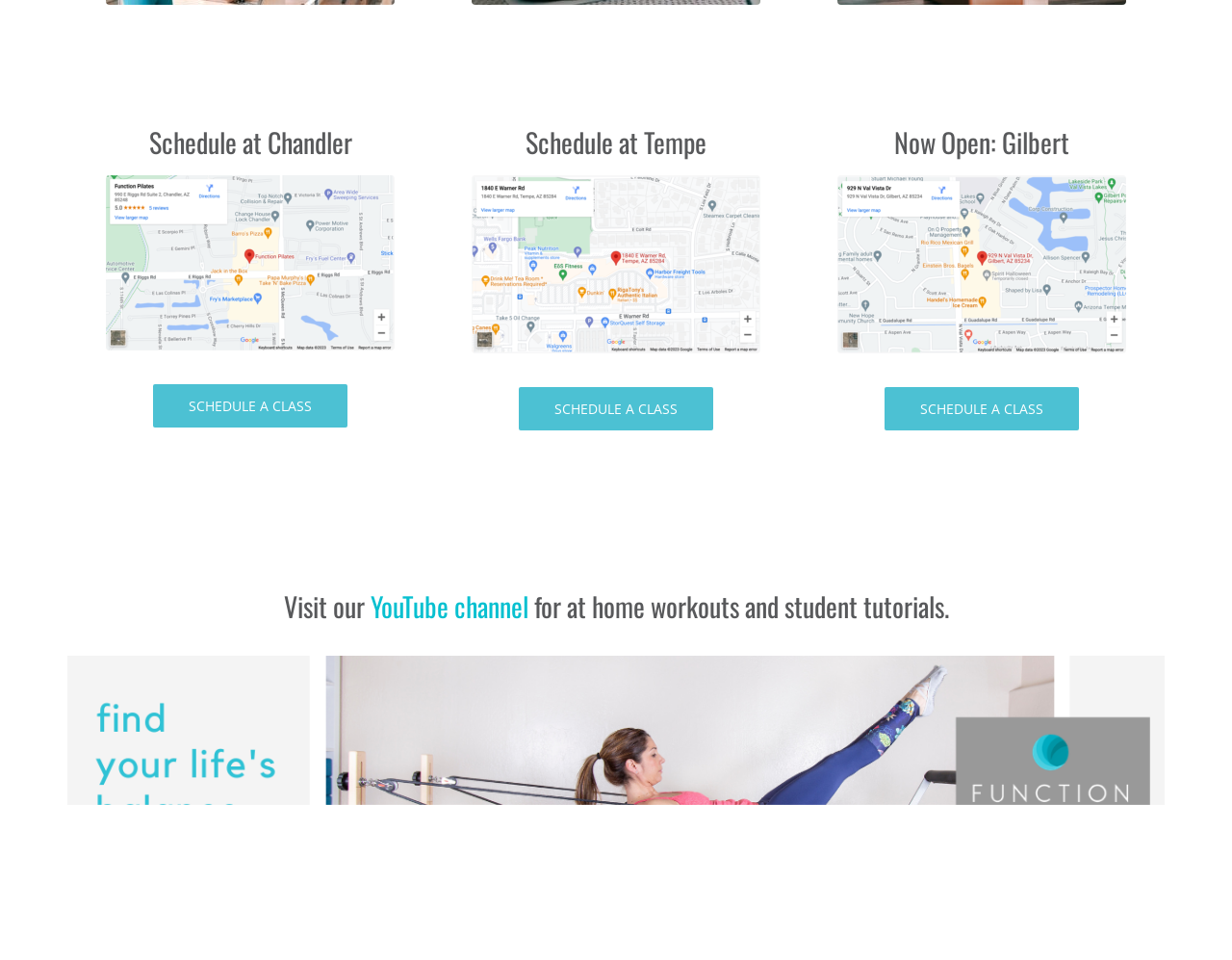Determine the bounding box for the described UI element: "SCHEDULE A CLASS".

[0.124, 0.4, 0.282, 0.445]